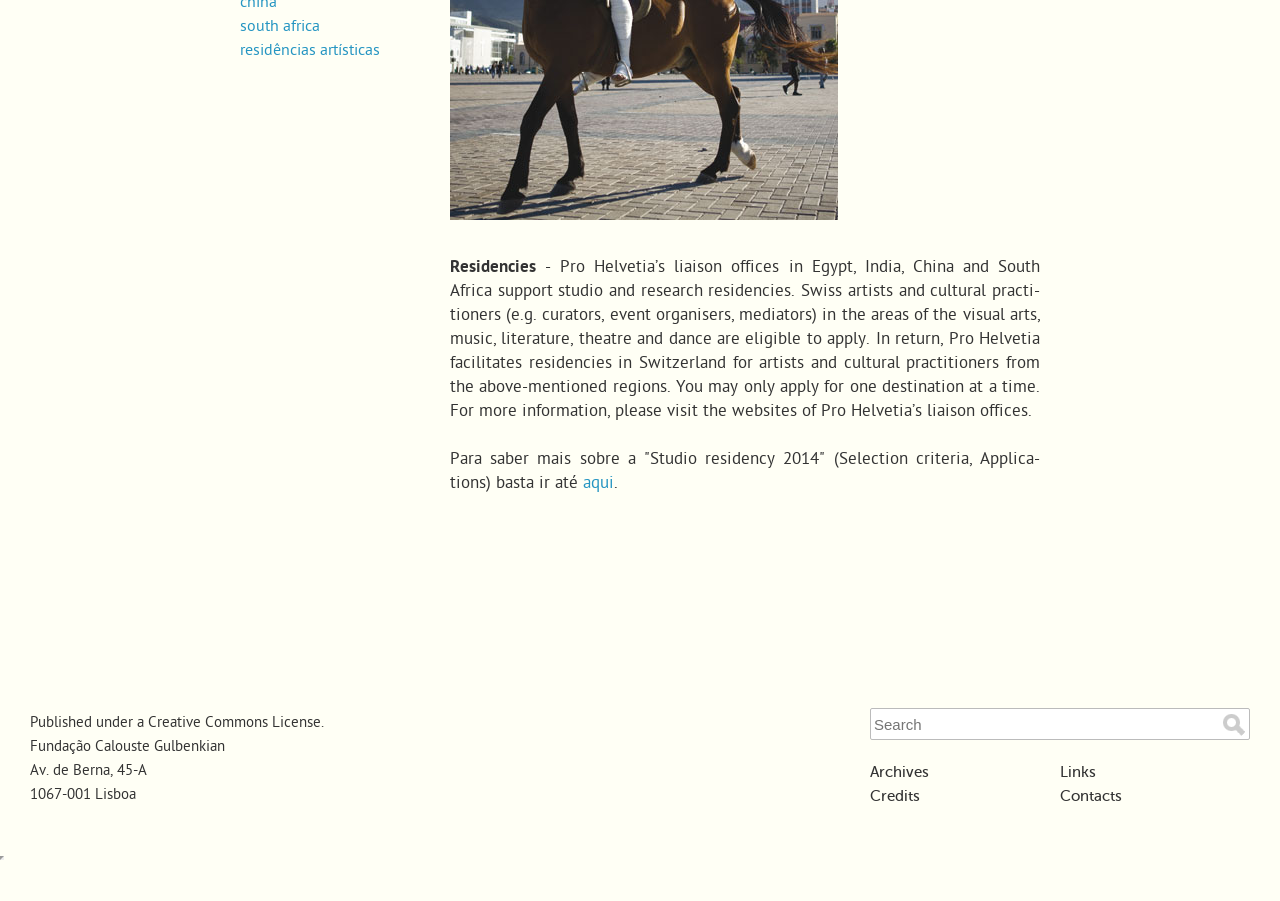Please find the bounding box coordinates in the format (top-left x, top-left y, bottom-right x, bottom-right y) for the given element description. Ensure the coordinates are floating point numbers between 0 and 1. Description: Creative Commons License

[0.116, 0.792, 0.251, 0.814]